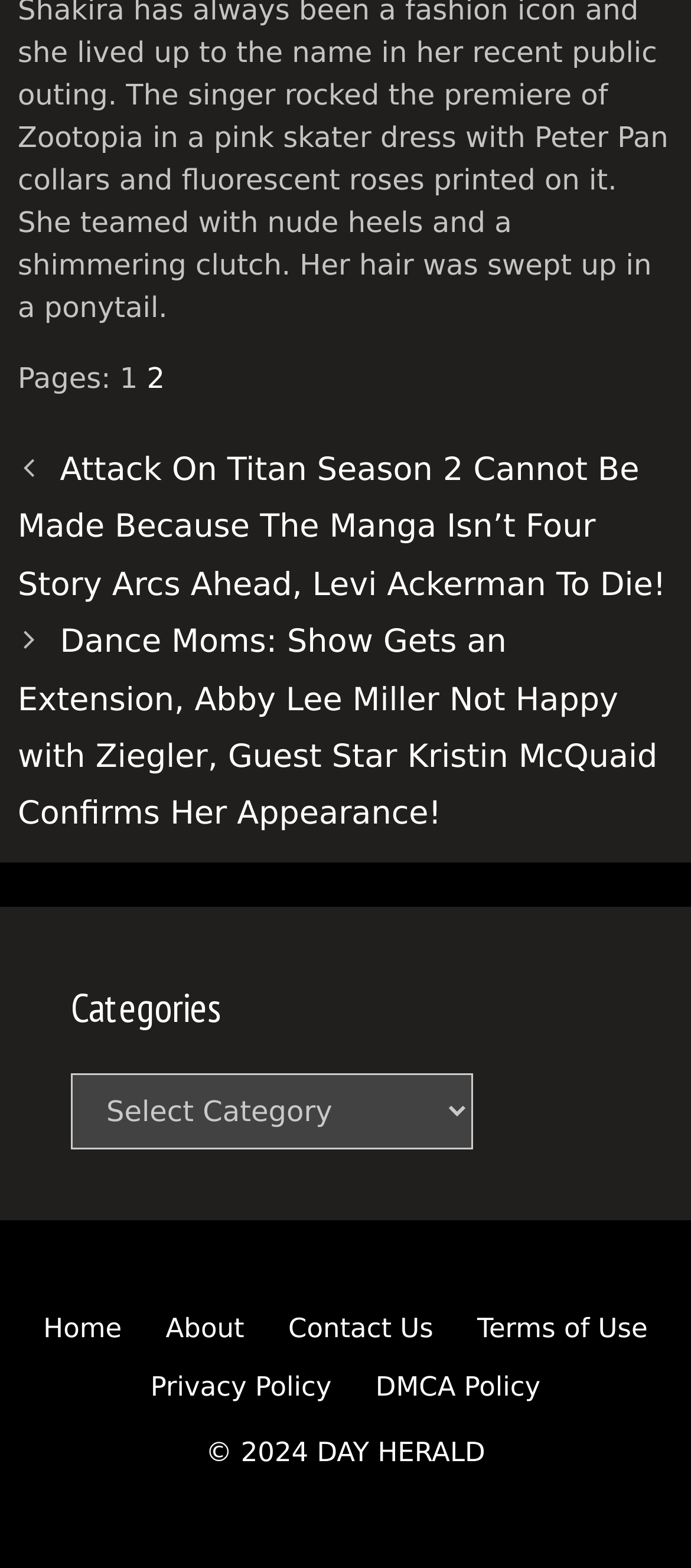Identify the bounding box coordinates of the area that should be clicked in order to complete the given instruction: "go to home page". The bounding box coordinates should be four float numbers between 0 and 1, i.e., [left, top, right, bottom].

[0.063, 0.837, 0.176, 0.858]